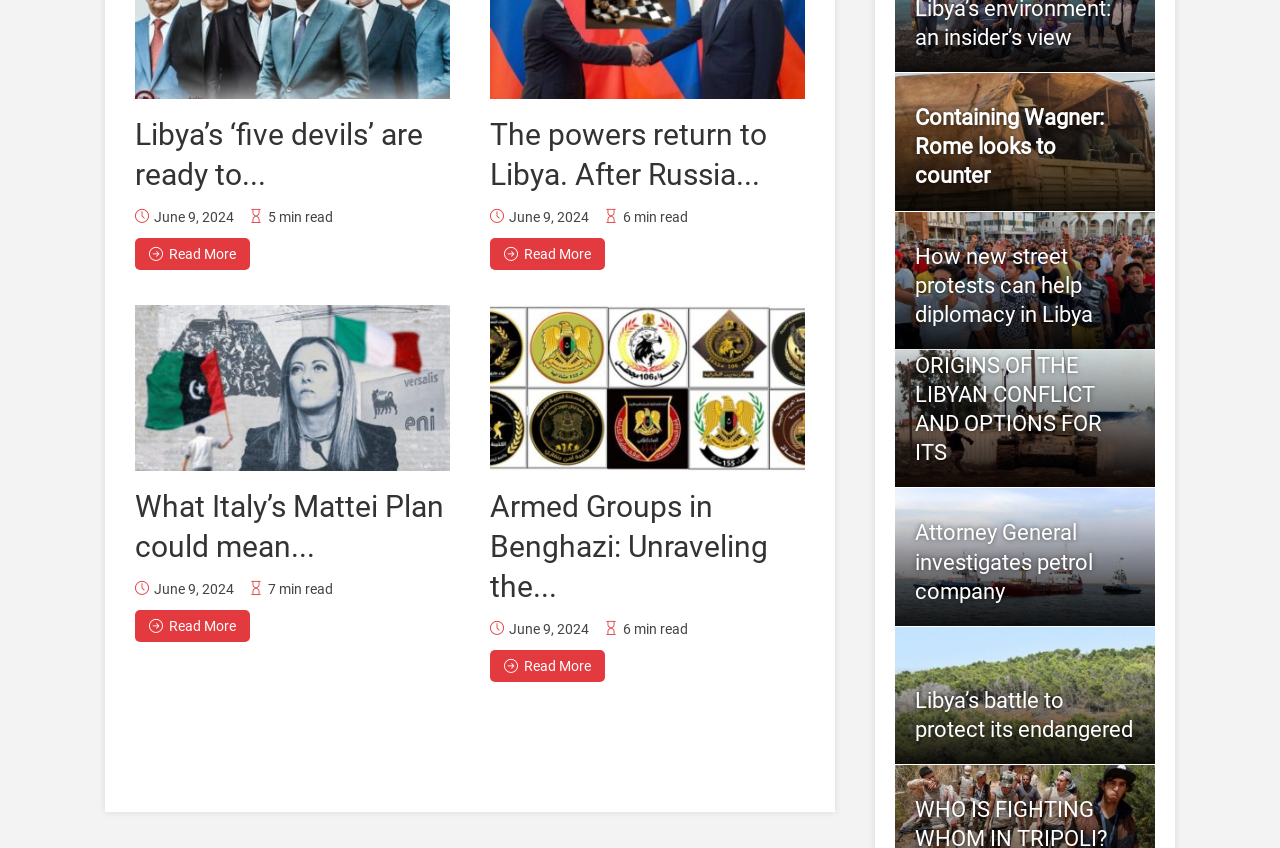Kindly determine the bounding box coordinates for the clickable area to achieve the given instruction: "Open Containing Wagner: Rome looks to counter".

[0.715, 0.124, 0.862, 0.222]